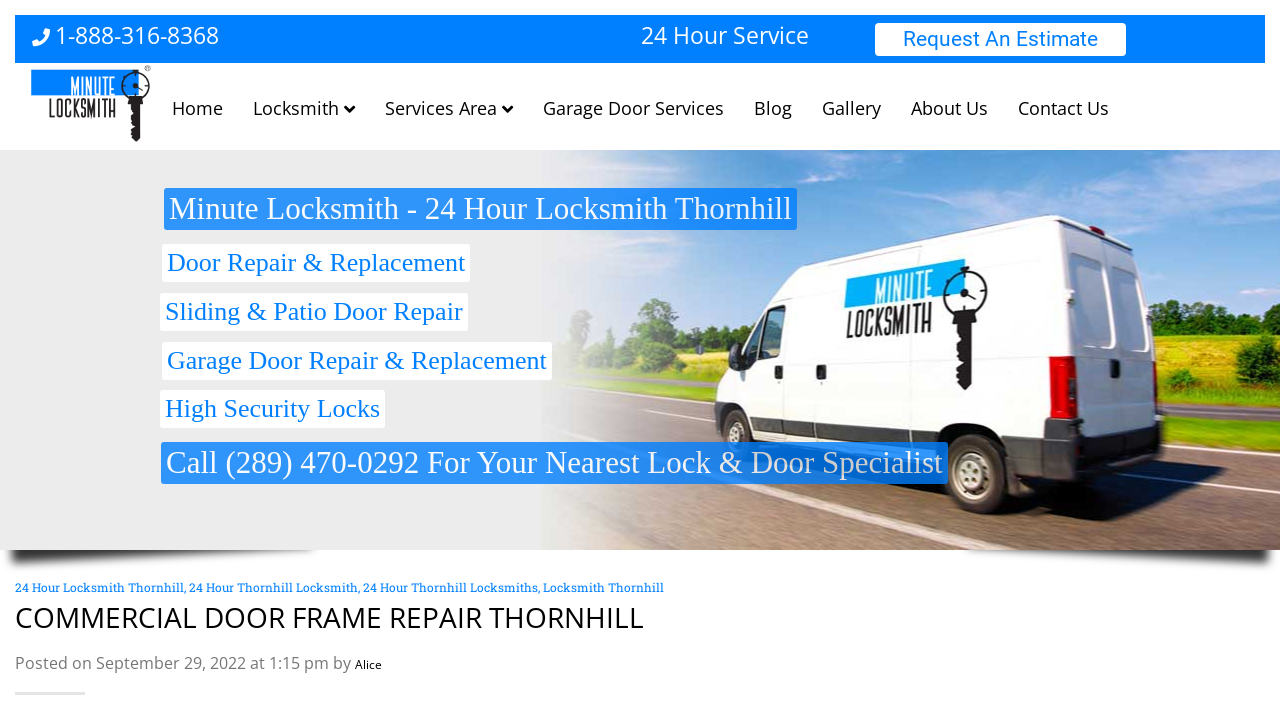Summarize the contents and layout of the webpage in detail.

The webpage is about Minute Locksmith, a locksmith service provider in Thornhill, with a focus on commercial door frame repair. At the top left, there is a logo image of Minute Locksmith. Below the logo, there are several links, including phone numbers, "24 Hour Service", and "Request An Estimate". To the right of these links, there are four social media icons.

The main navigation menu is located below, with links to "Home", "Locksmith", "Services Area", "Garage Door Services", "Blog", "Gallery", "About Us", and "Contact Us".

The main content area has a heading that reads "Minute Locksmith - 24 Hour Locksmith Thornhill". Below this heading, there are several sections of text, including "Door Repair & Replacement", "Sliding & Patio Door Repair", "Garage Door Repair & Replacement", "High Security Locks", and a call-to-action to contact a lock and door specialist.

Further down, there is a section with a heading that reads "24 Hour Locksmith Thornhill" and lists several related services. Below this, there is another section with a heading that reads "COMMERCIAL DOOR FRAME REPAIR THORNHILL" and includes a post date and author information.

Overall, the webpage is well-organized and easy to navigate, with clear headings and concise text that effectively communicates the services offered by Minute Locksmith.